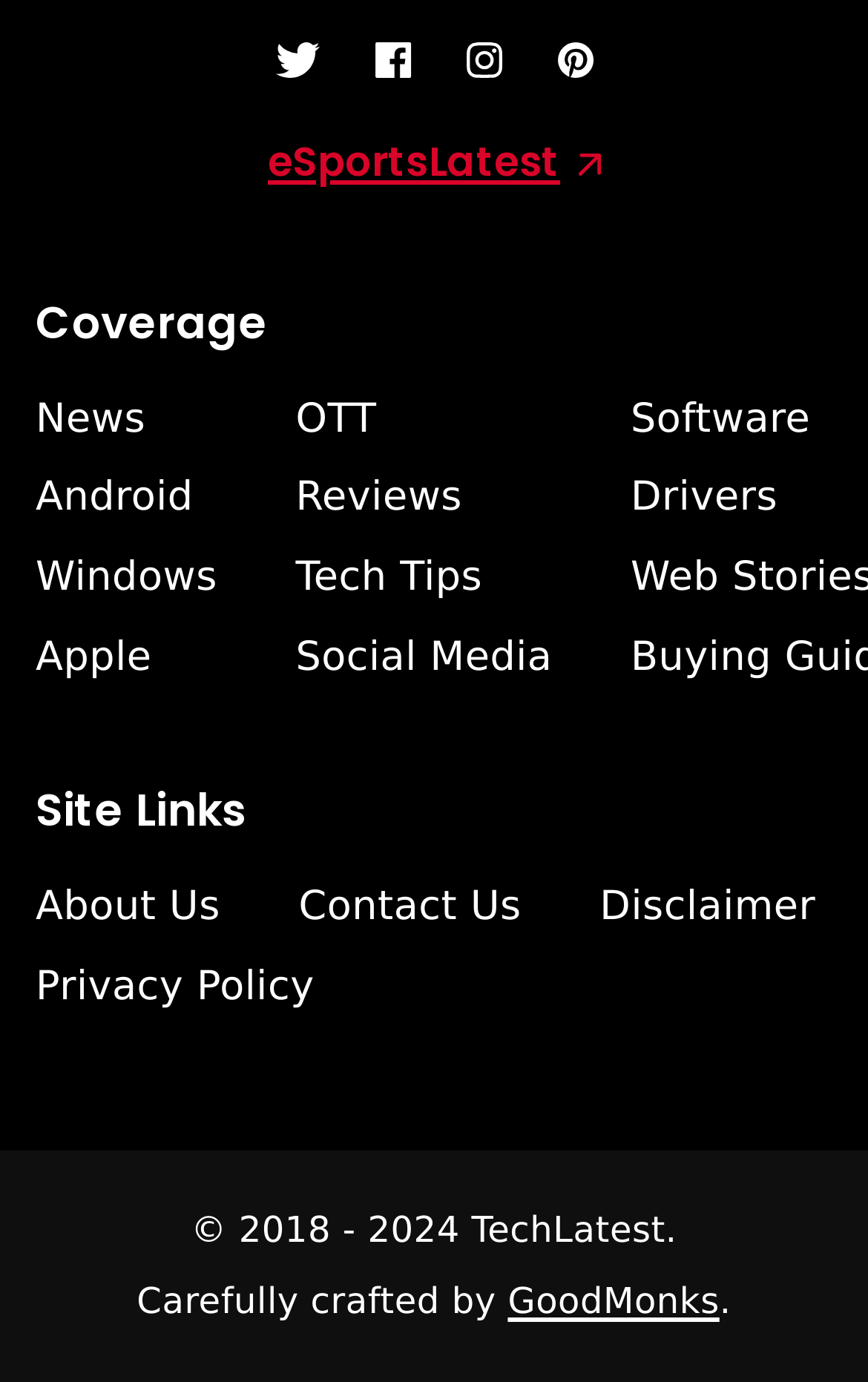Based on the visual content of the image, answer the question thoroughly: What is the category of the link 'eSportsLatest'?

The link 'eSportsLatest' is categorized under sports because it is related to competitive video gaming, which is a type of sport.